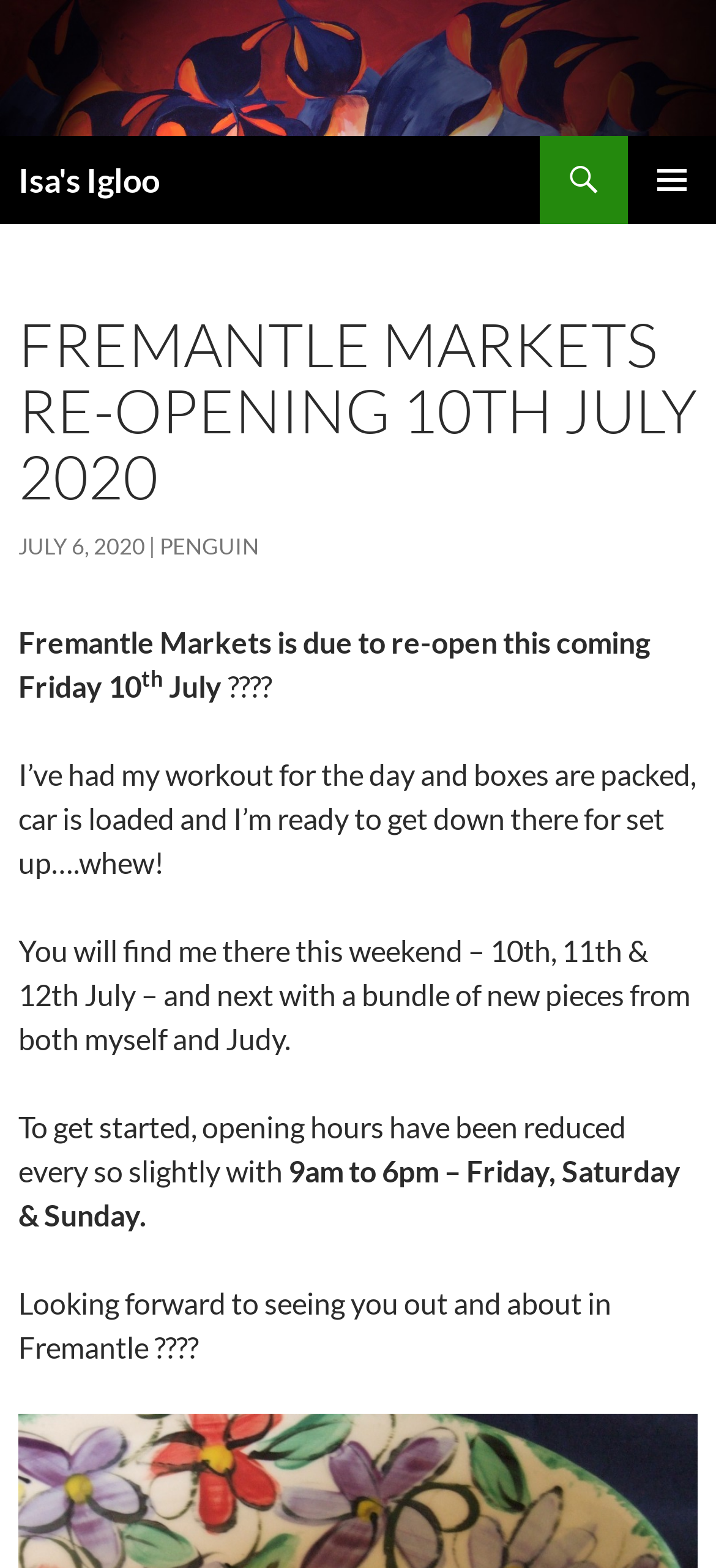Respond with a single word or phrase to the following question: What is the name of the market mentioned?

Fremantle Markets